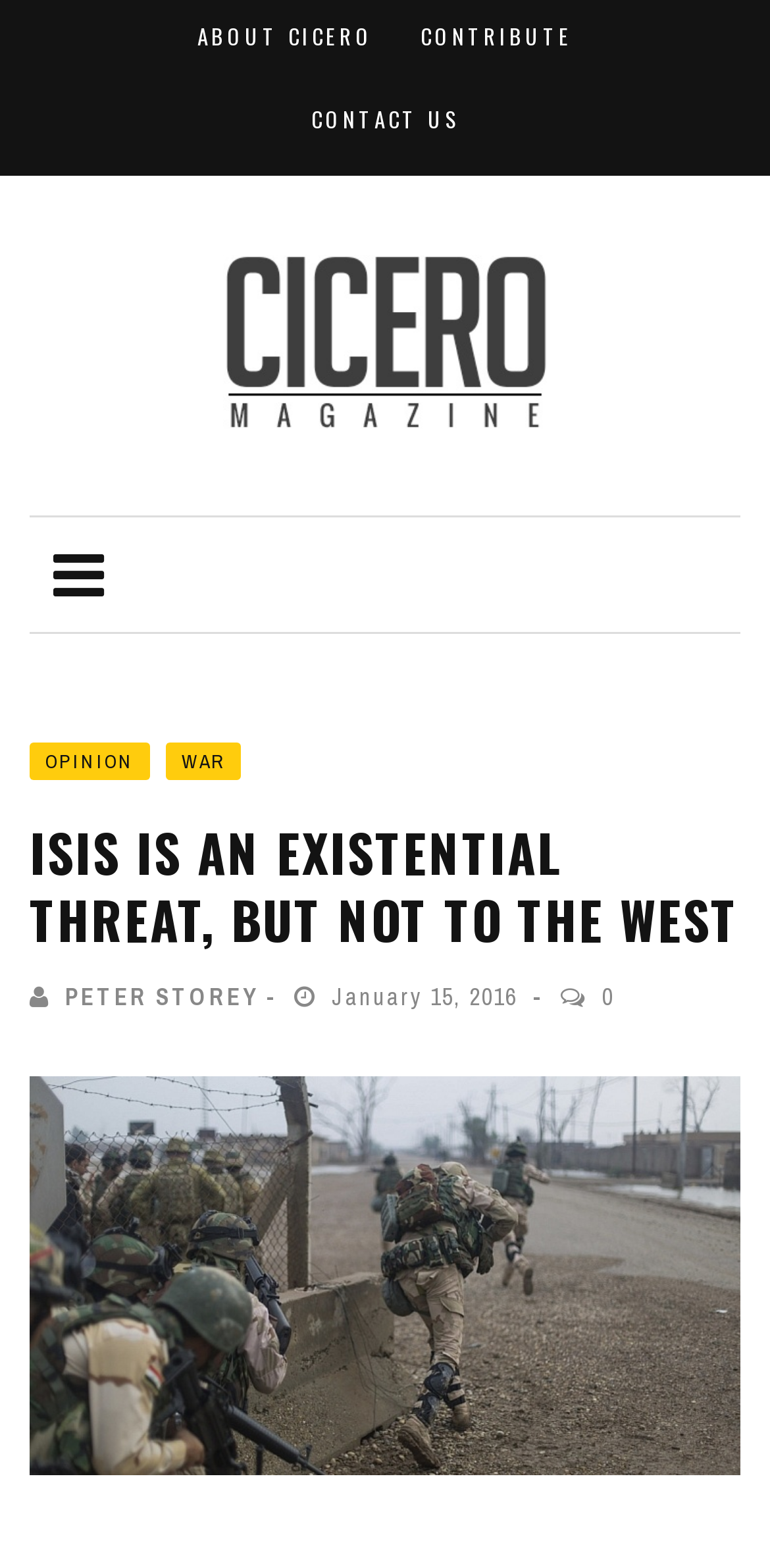Please find the bounding box coordinates of the element that must be clicked to perform the given instruction: "contact us". The coordinates should be four float numbers from 0 to 1, i.e., [left, top, right, bottom].

[0.404, 0.052, 0.596, 0.099]